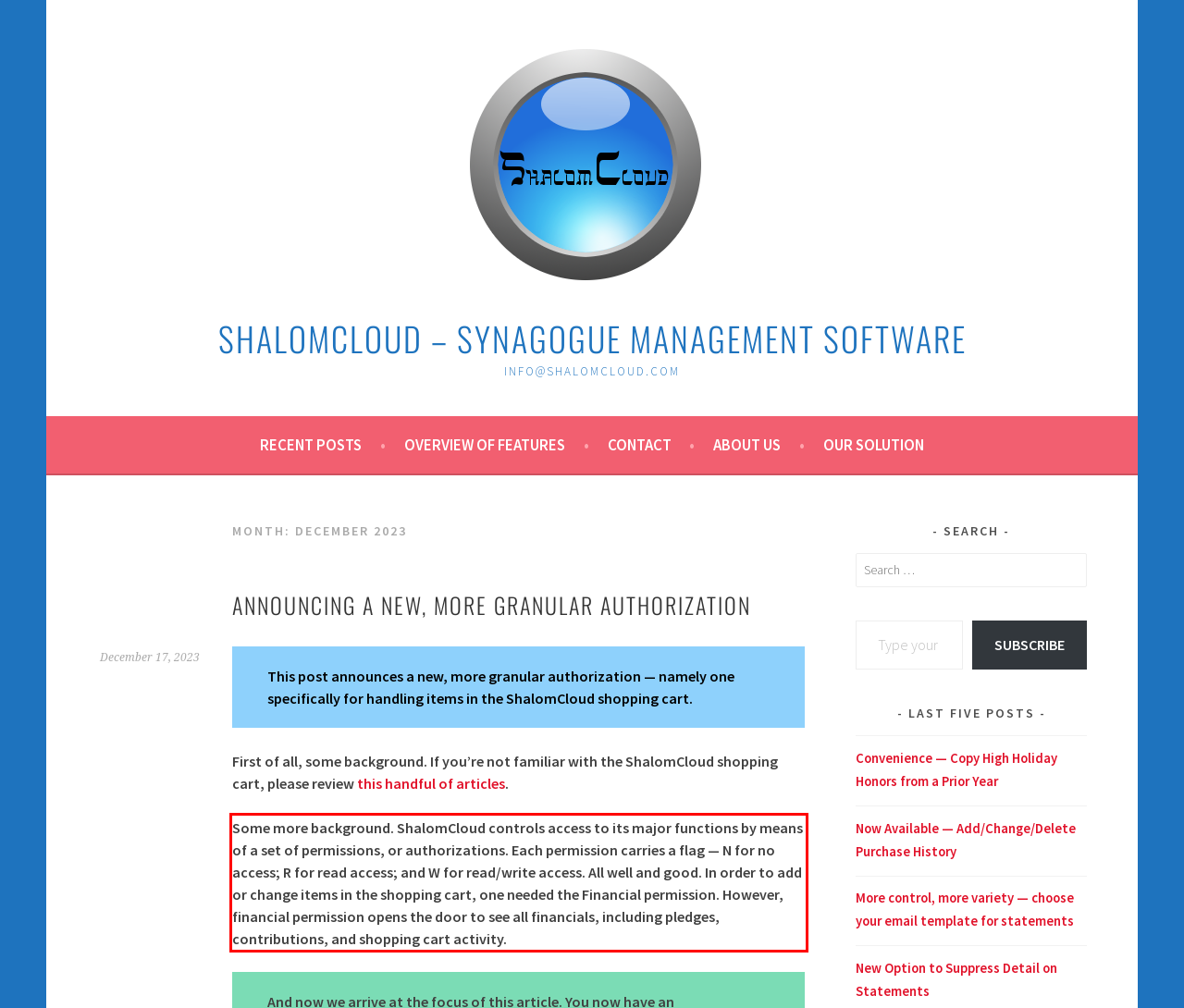Examine the webpage screenshot and use OCR to obtain the text inside the red bounding box.

Some more background. ShalomCloud controls access to its major functions by means of a set of permissions, or authorizations. Each permission carries a flag — N for no access; R for read access; and W for read/write access. All well and good. In order to add or change items in the shopping cart, one needed the Financial permission. However, financial permission opens the door to see all financials, including pledges, contributions, and shopping cart activity.